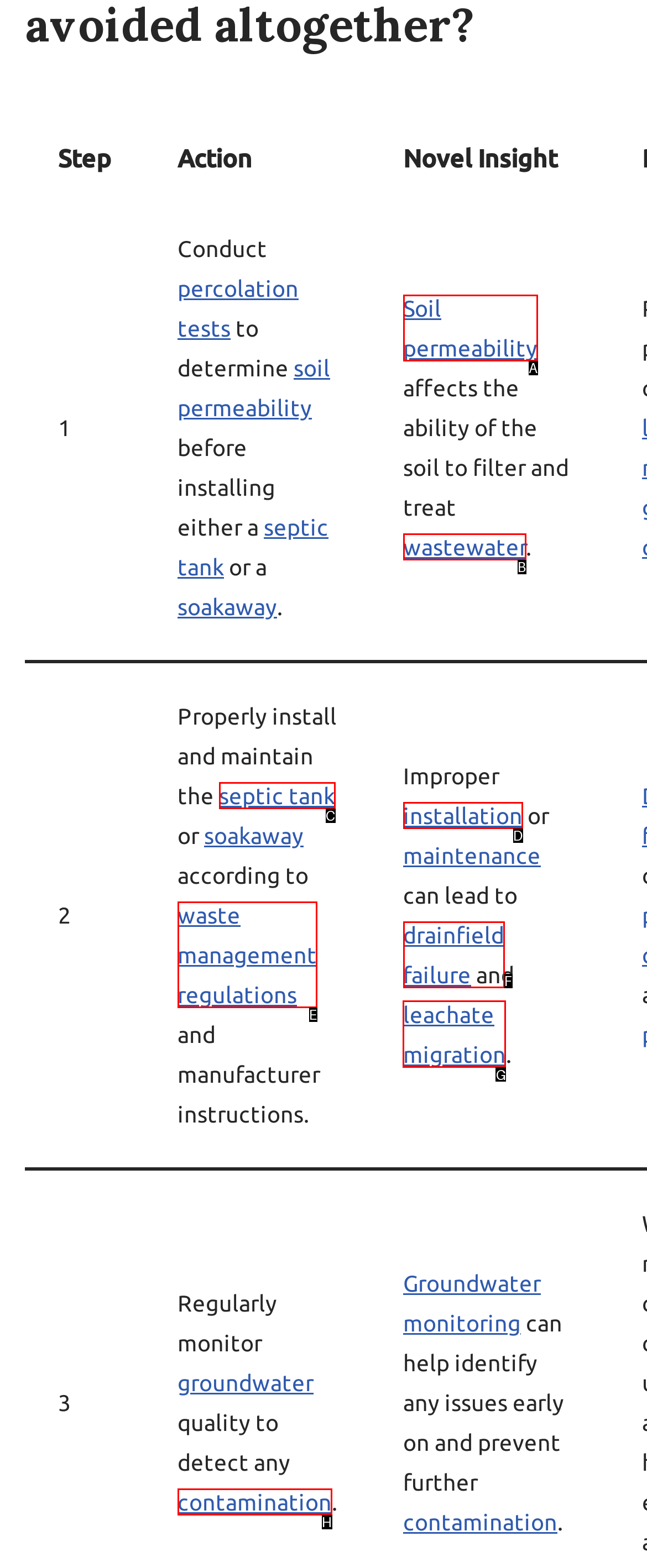What option should you select to complete this task: Click on 'leachate migration'? Indicate your answer by providing the letter only.

G